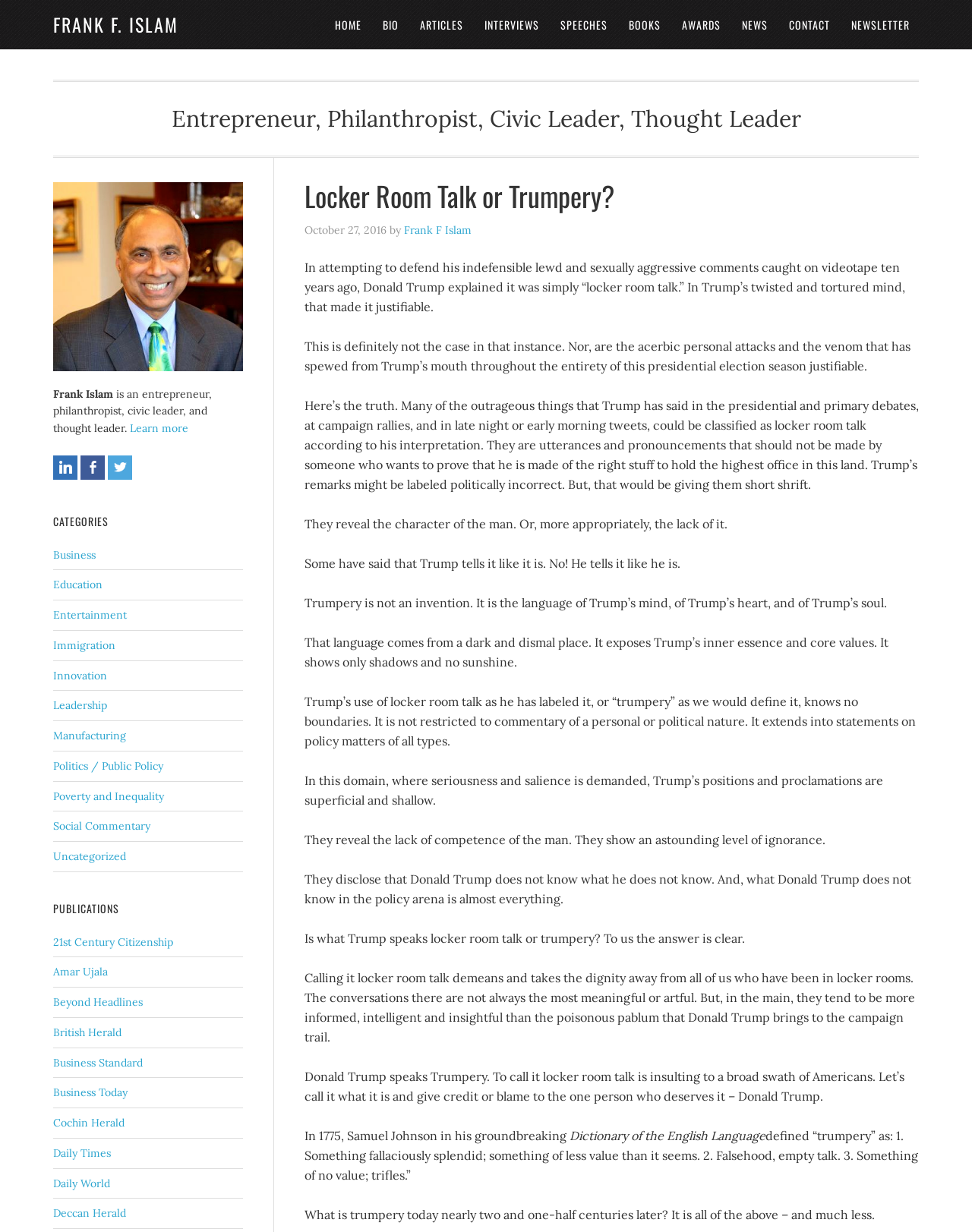Please determine the bounding box coordinates for the element that should be clicked to follow these instructions: "Read the publication '21st Century Citizenship'".

[0.055, 0.759, 0.178, 0.77]